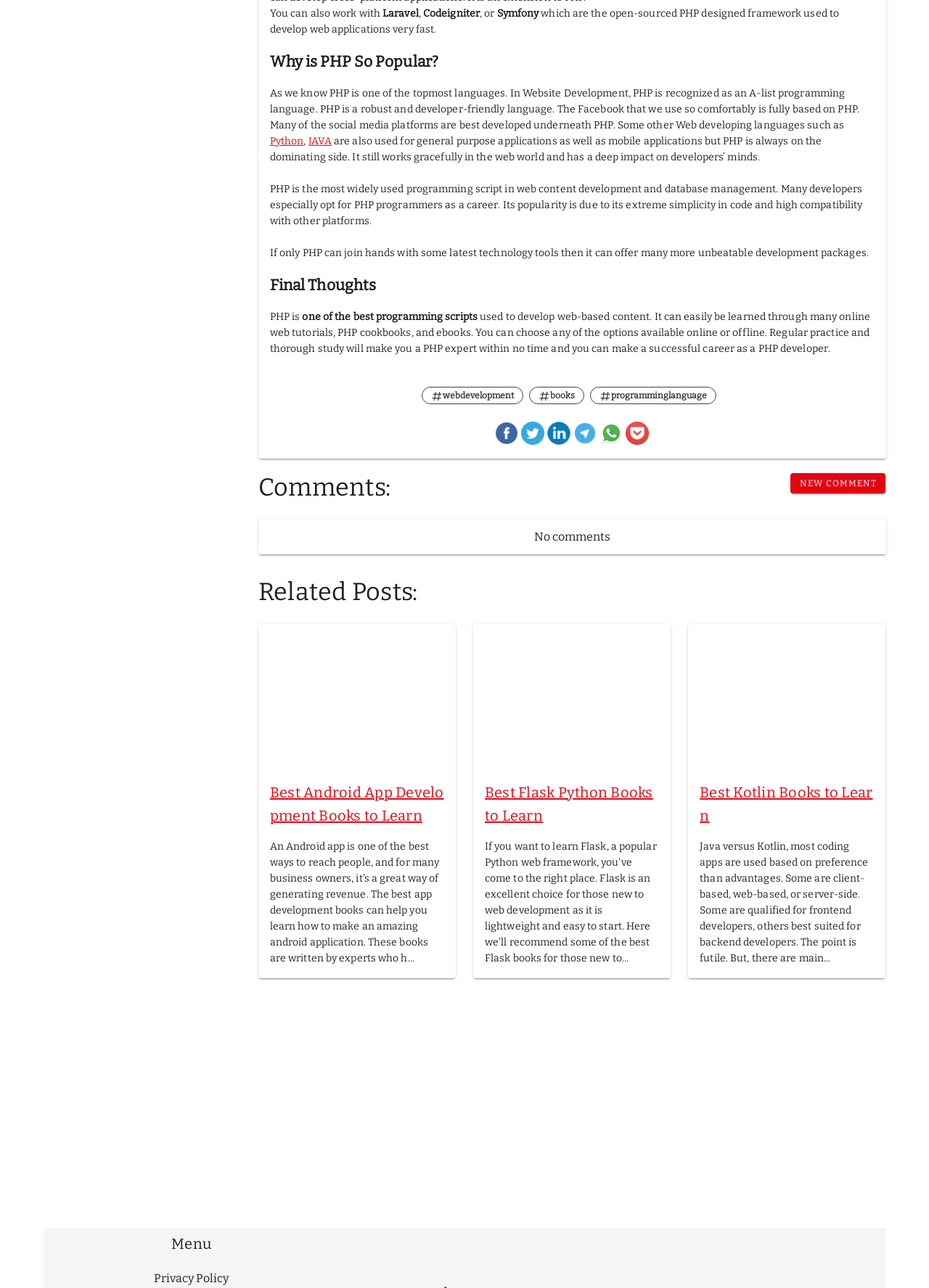Show the bounding box coordinates of the element that should be clicked to complete the task: "View the 'Latest posts'".

None